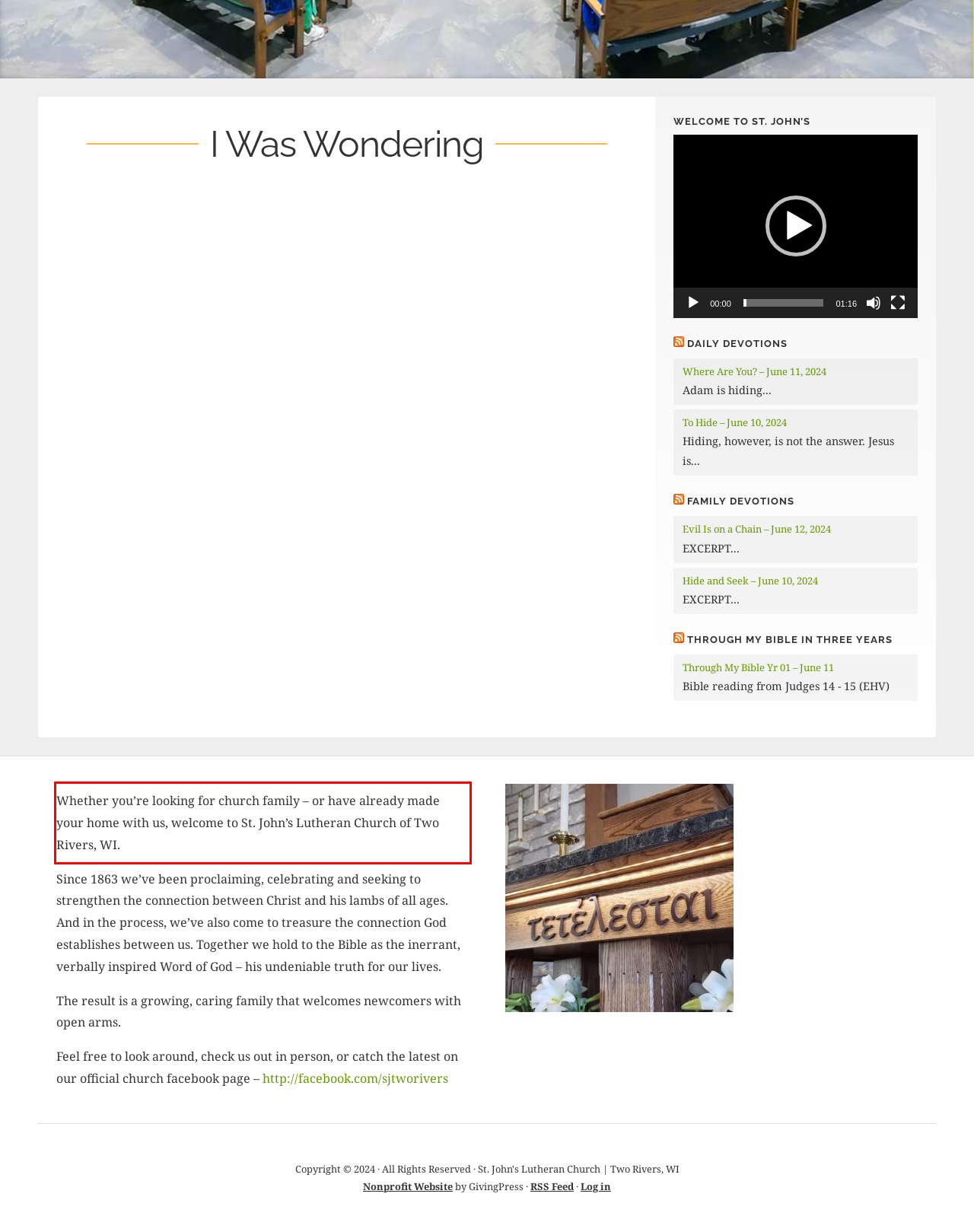The screenshot provided shows a webpage with a red bounding box. Apply OCR to the text within this red bounding box and provide the extracted content.

Whether you’re looking for church family – or have already made your home with us, welcome to St. John’s Lutheran Church of Two Rivers, WI.